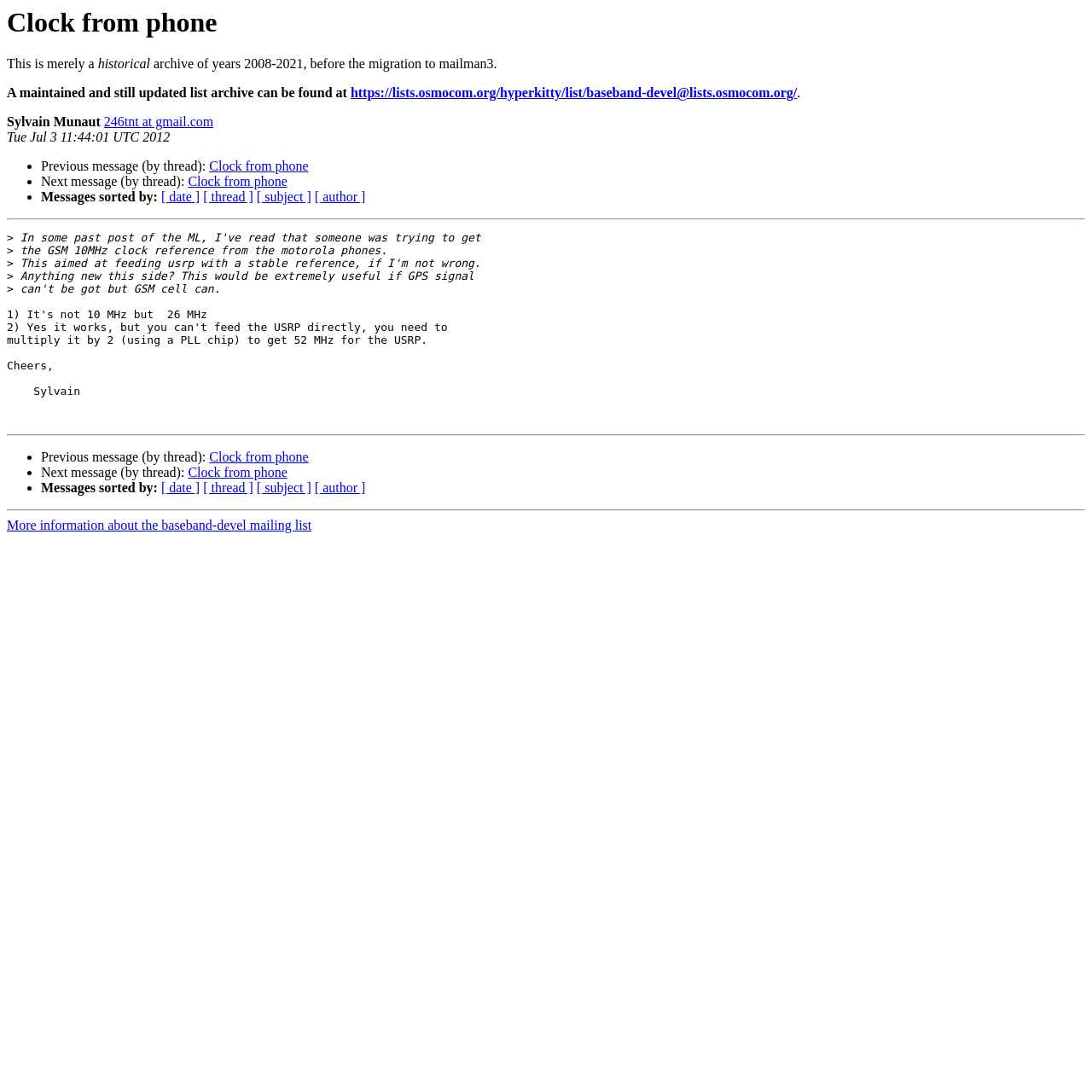What is the topic of discussion in this message? Please answer the question using a single word or phrase based on the image.

GSM 10MHz clock reference